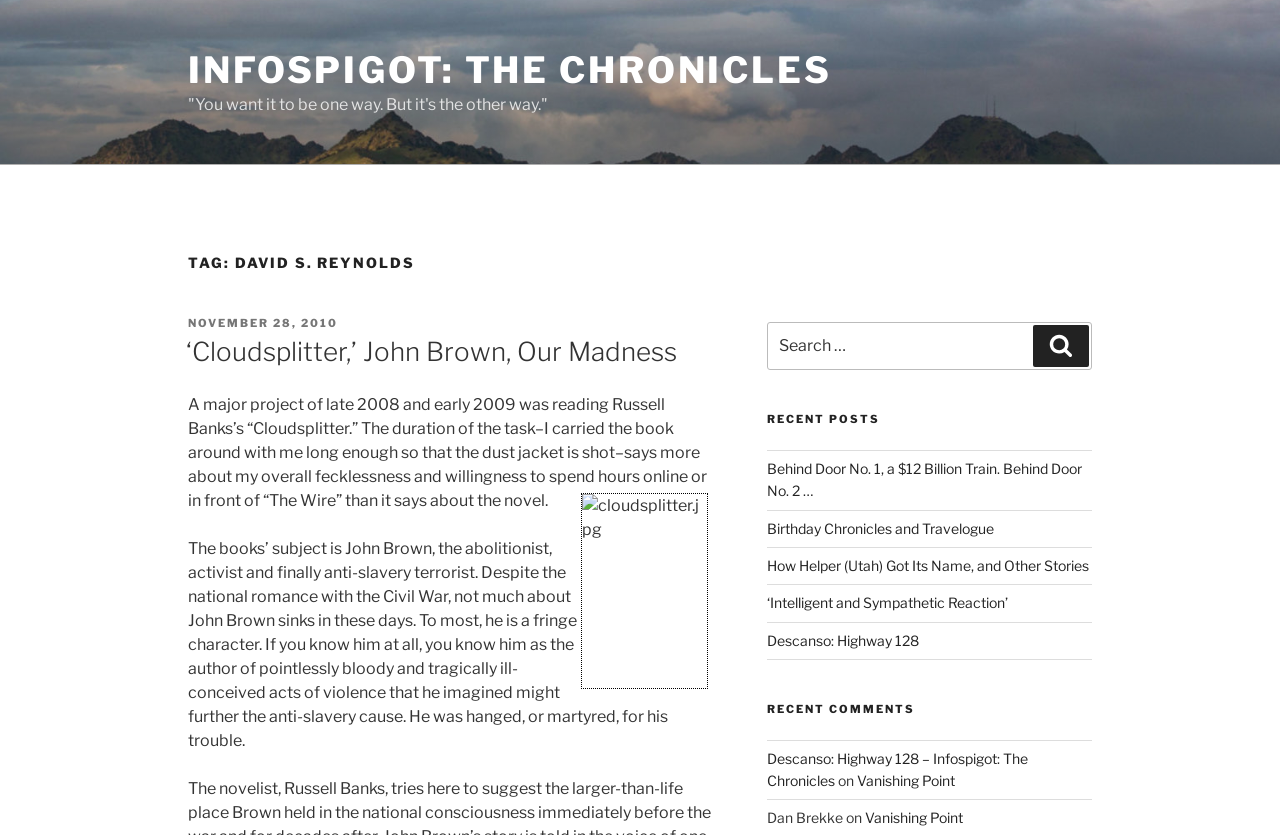Extract the main heading text from the webpage.

TAG: DAVID S. REYNOLDS